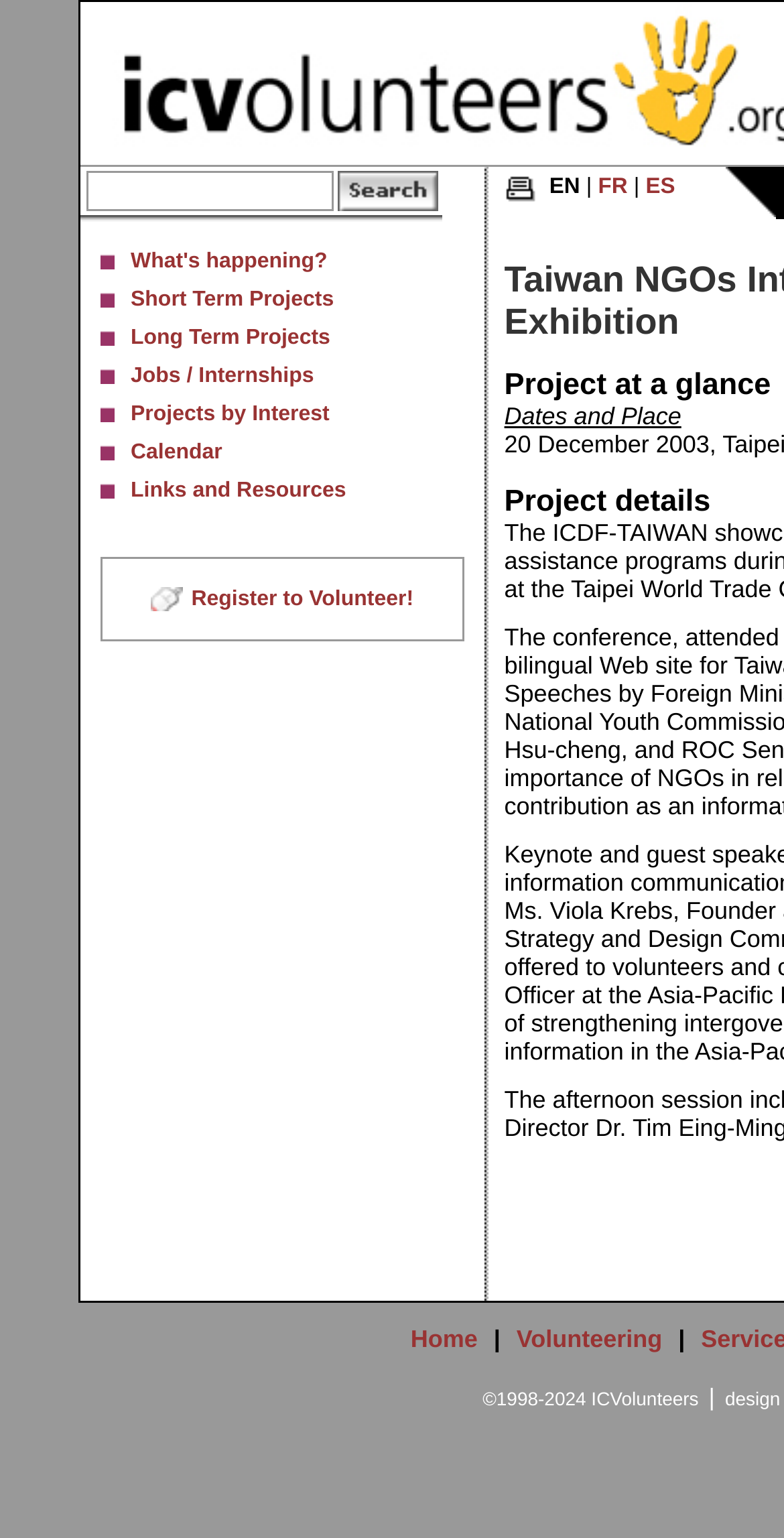Kindly respond to the following question with a single word or a brief phrase: 
What is the name of the organization?

ICV